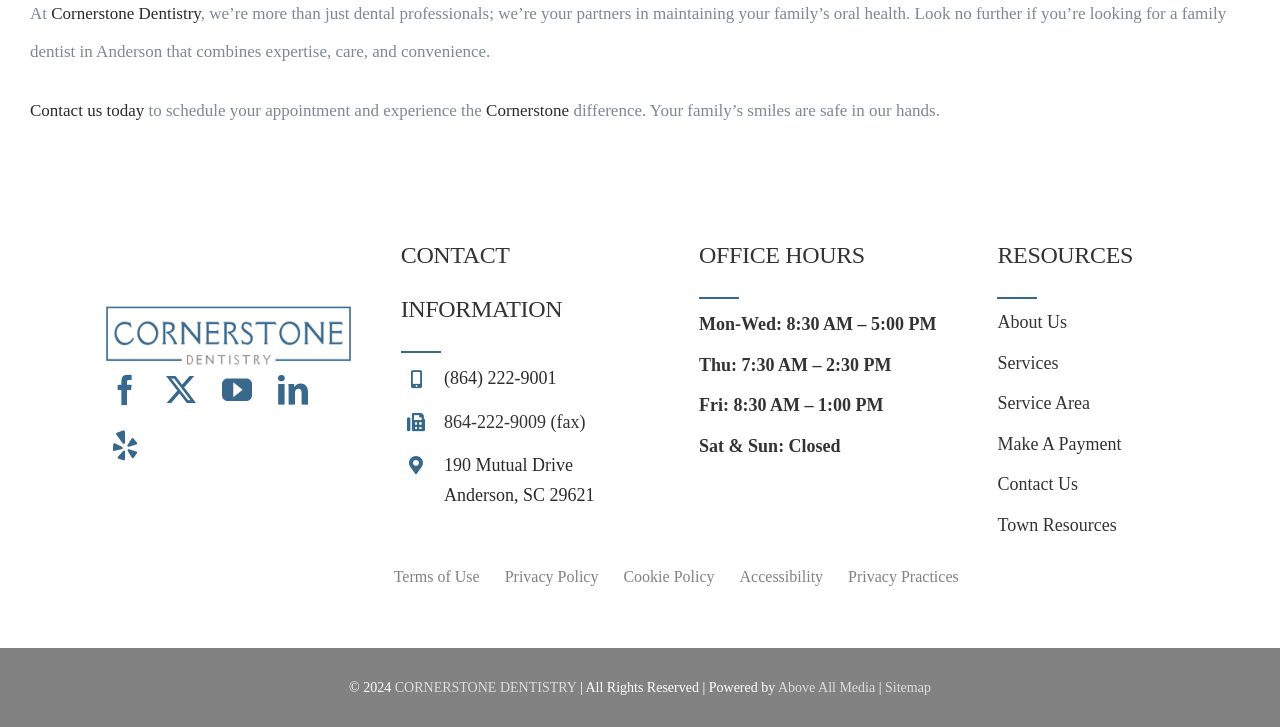Locate the bounding box coordinates of the element that should be clicked to execute the following instruction: "Contact us via email".

None